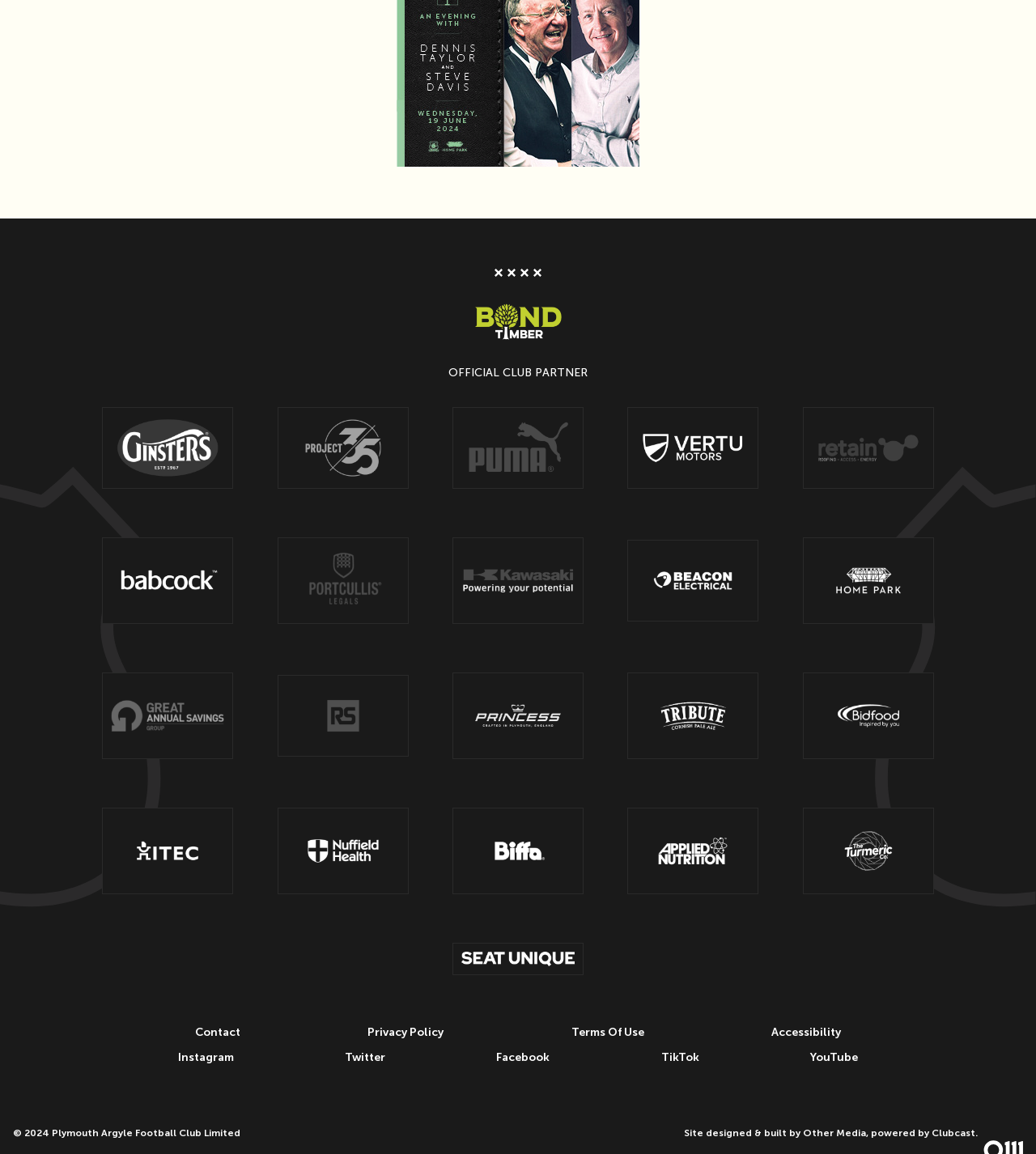What is the last partner link in the second row?
Please provide a comprehensive and detailed answer to the question.

I looked at the second row of partner links and found that the last link is 'Retain Limited'.